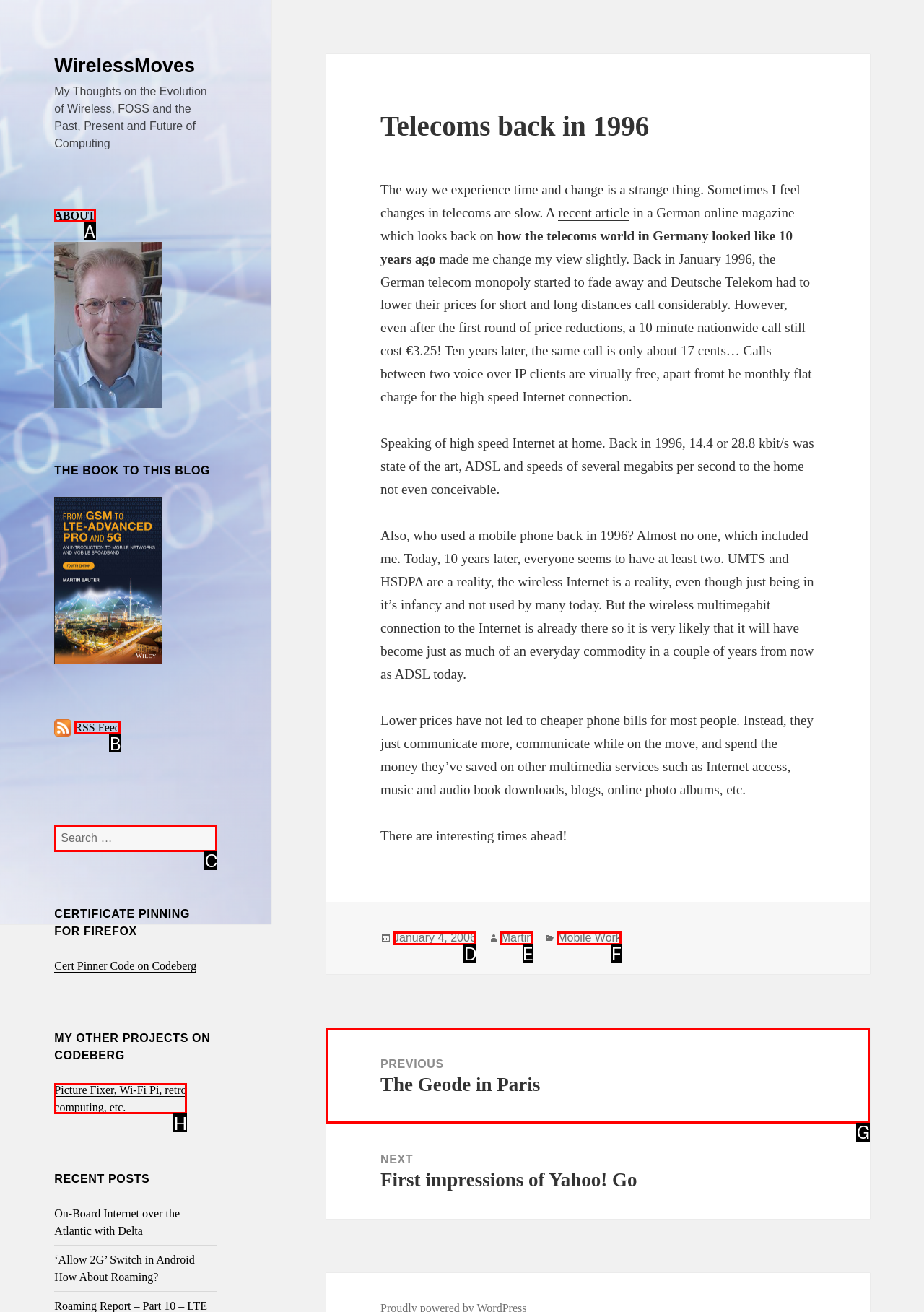Tell me which letter corresponds to the UI element that should be clicked to fulfill this instruction: Search for something
Answer using the letter of the chosen option directly.

C